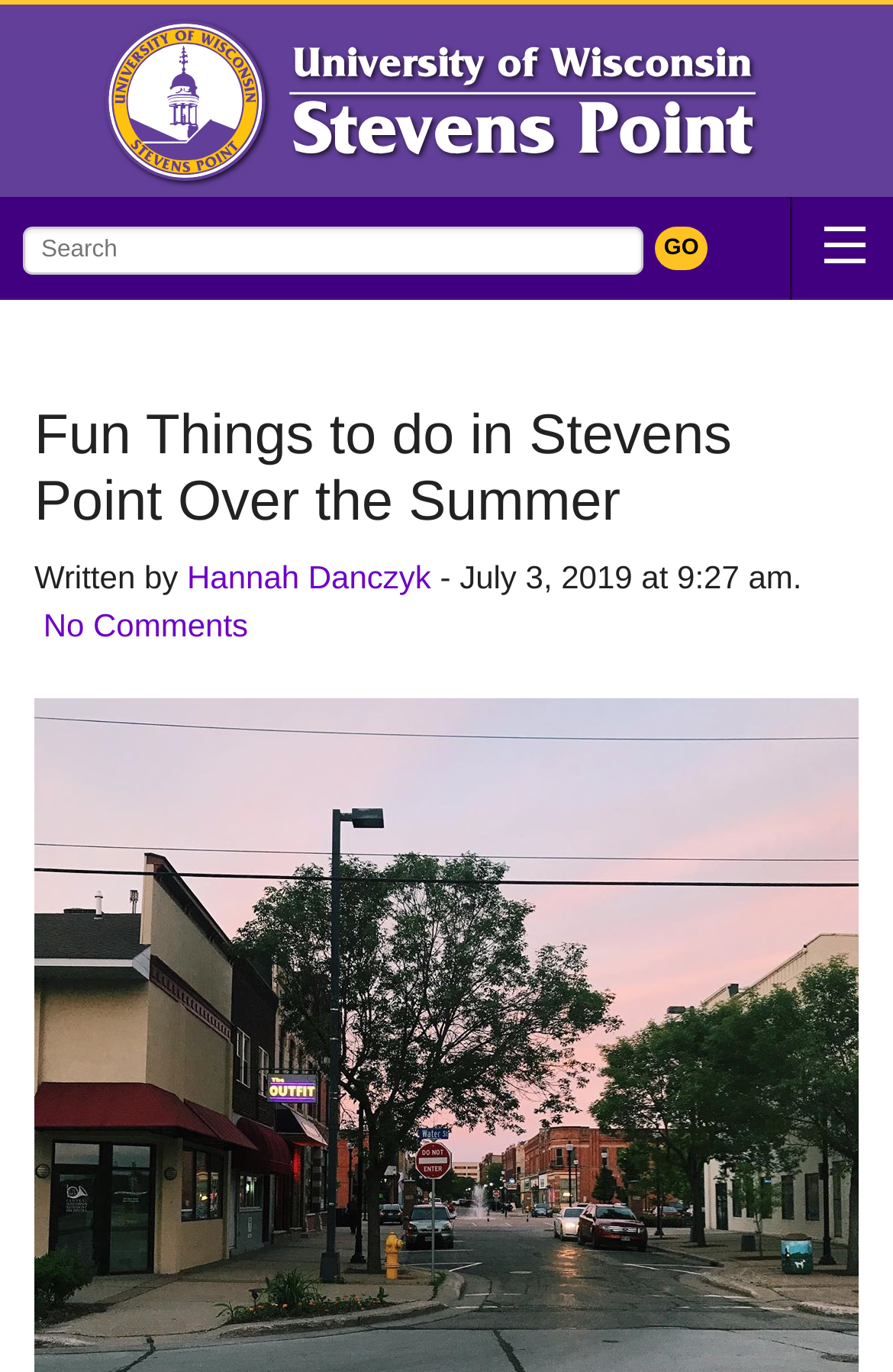Locate the bounding box coordinates of the UI element described by: "GO". Provide the coordinates as four float numbers between 0 and 1, formatted as [left, top, right, bottom].

[0.733, 0.164, 0.793, 0.197]